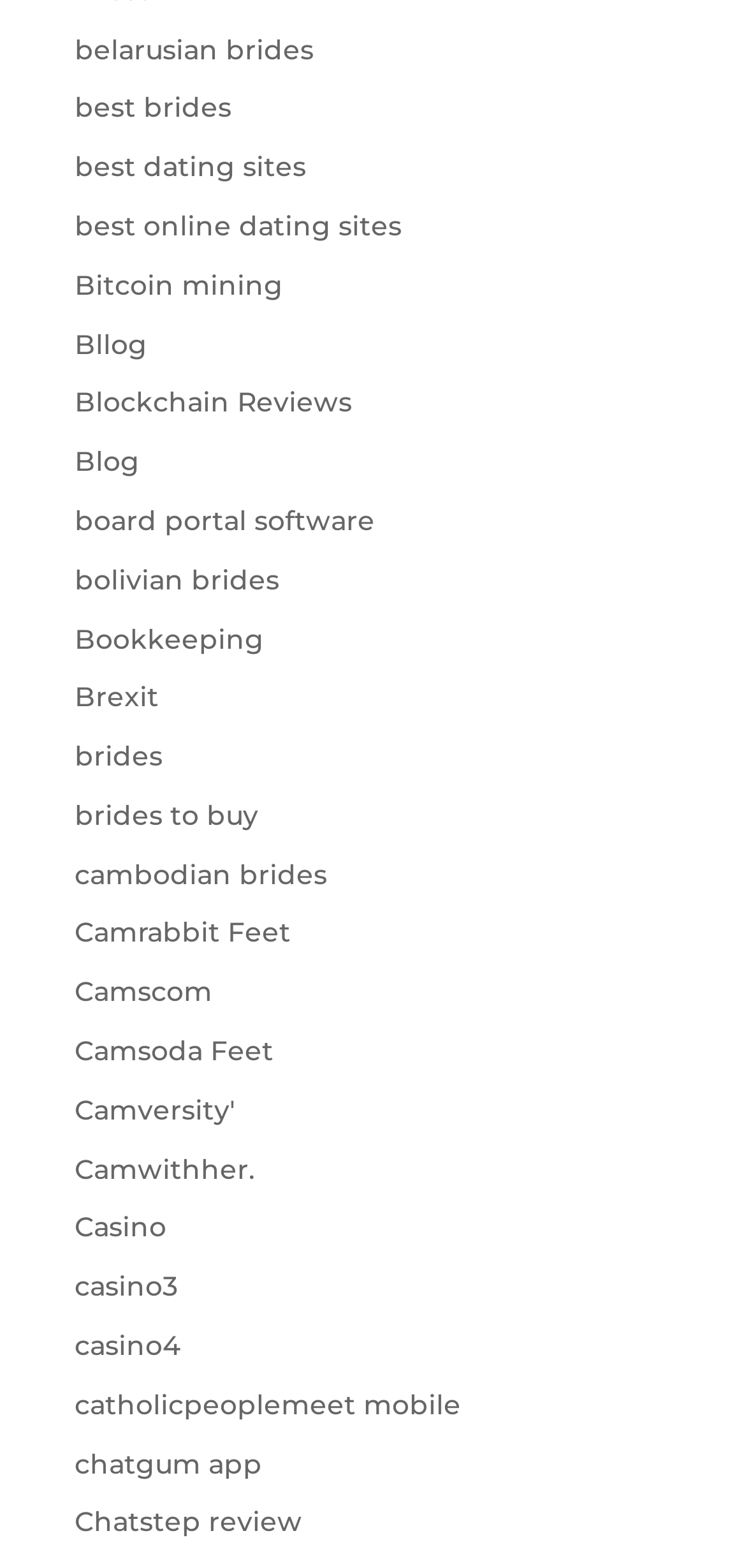Indicate the bounding box coordinates of the element that must be clicked to execute the instruction: "explore board portal software". The coordinates should be given as four float numbers between 0 and 1, i.e., [left, top, right, bottom].

[0.1, 0.321, 0.503, 0.343]